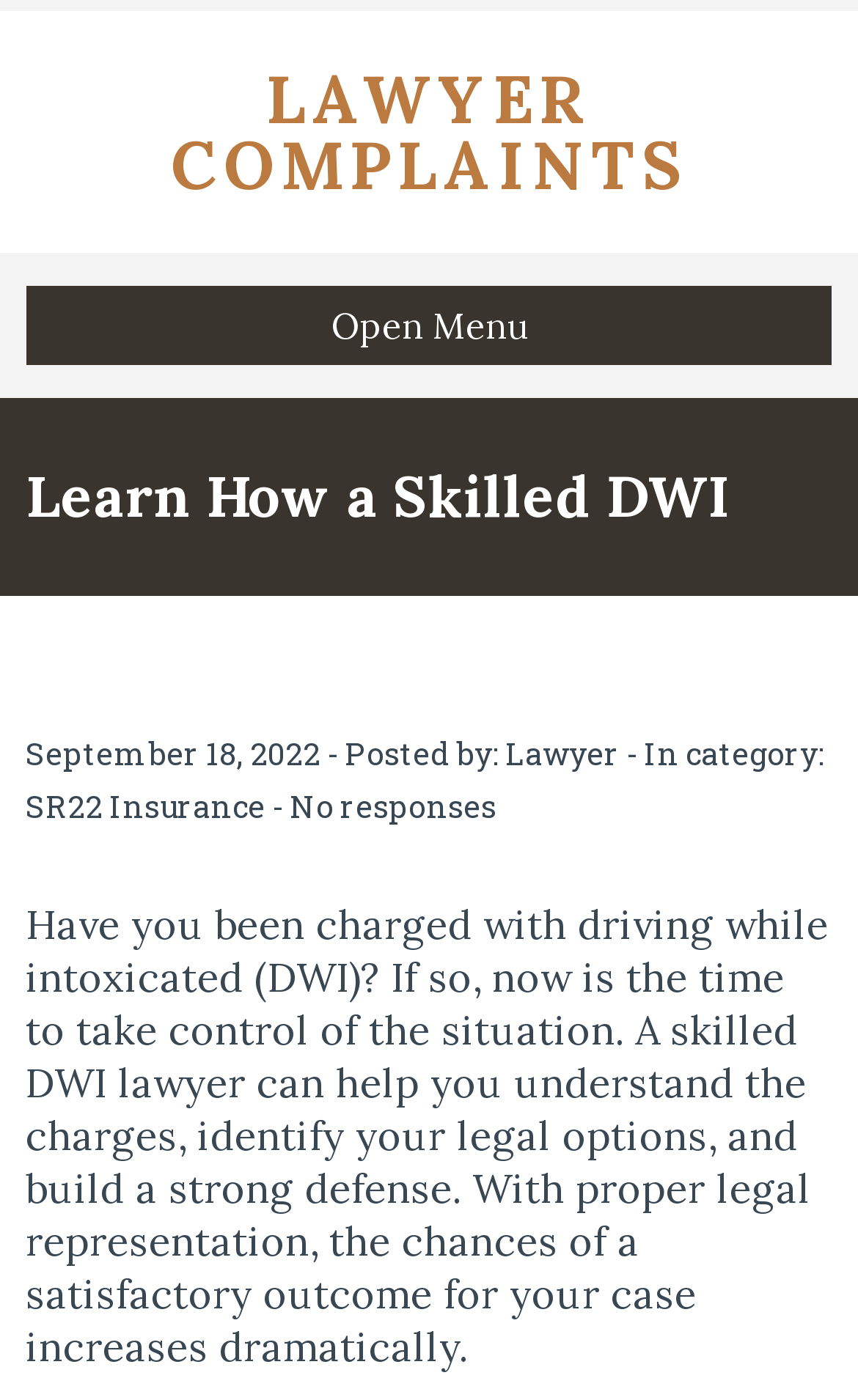Determine the bounding box for the described HTML element: "SR22 Insurance". Ensure the coordinates are four float numbers between 0 and 1 in the format [left, top, right, bottom].

[0.03, 0.561, 0.309, 0.591]